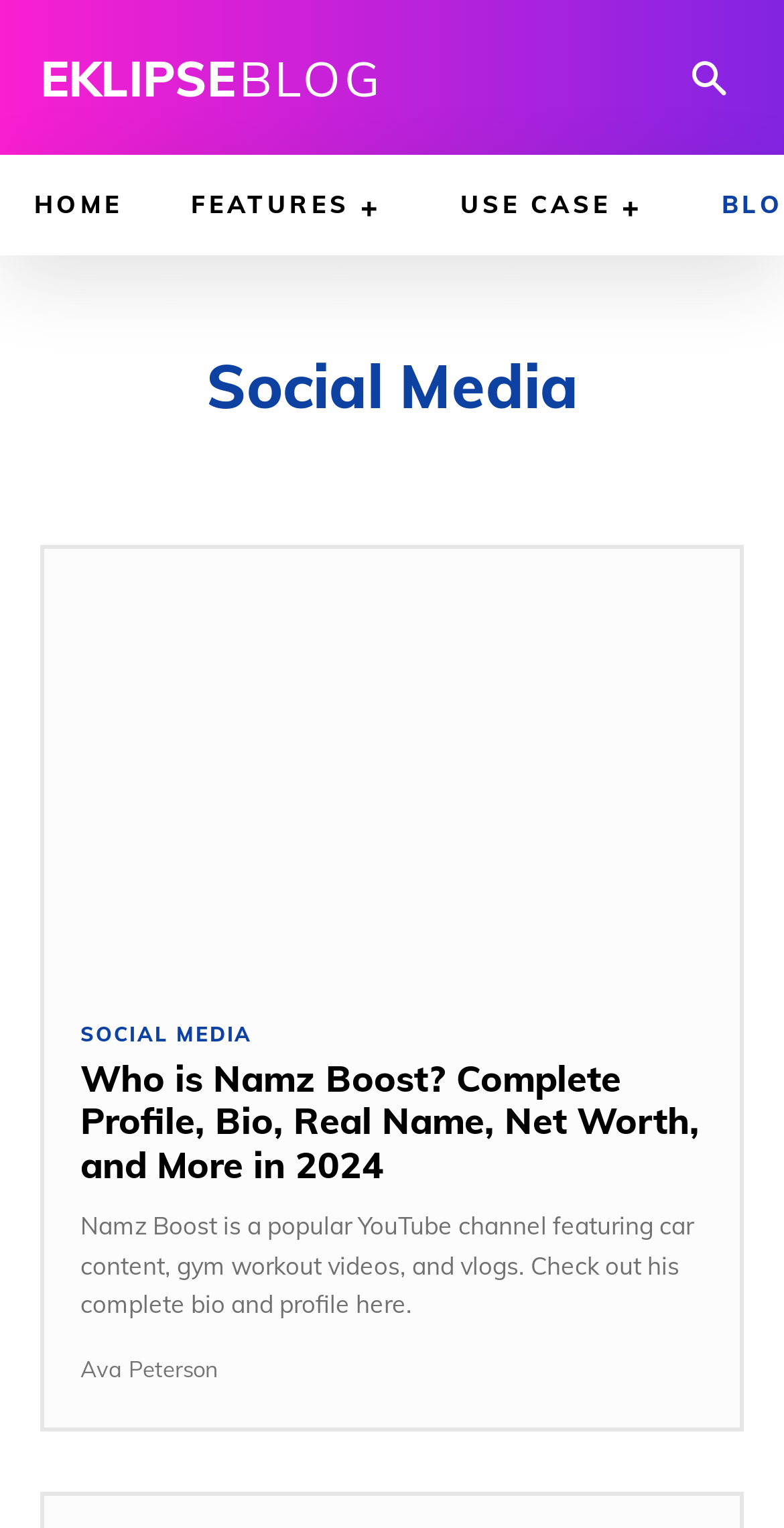Can you specify the bounding box coordinates of the area that needs to be clicked to fulfill the following instruction: "go to home page"?

[0.0, 0.102, 0.2, 0.167]